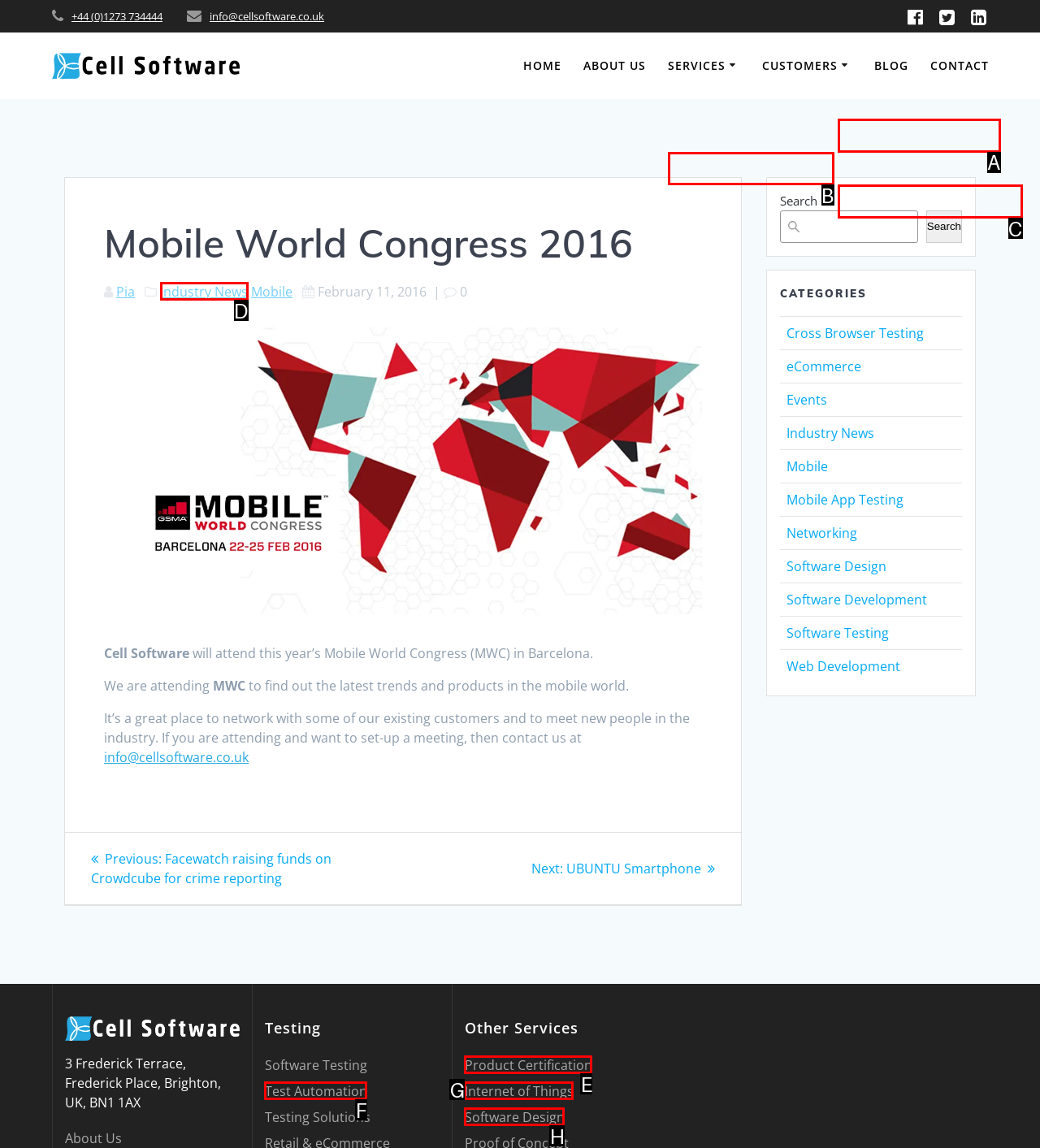Determine the HTML element that aligns with the description: Internet of Things
Answer by stating the letter of the appropriate option from the available choices.

G